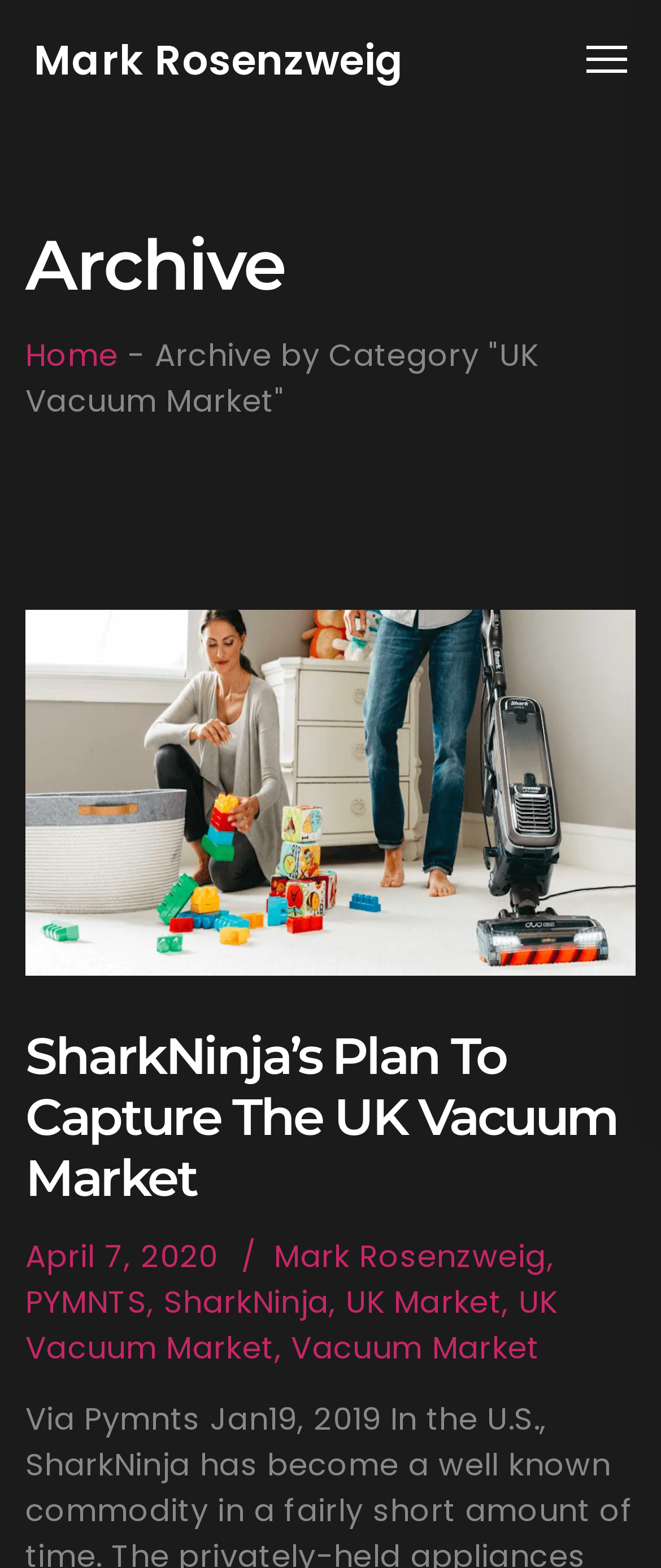Determine the bounding box coordinates of the area to click in order to meet this instruction: "Click on the link to Mark Rosenzweig's homepage".

[0.051, 0.026, 0.612, 0.052]